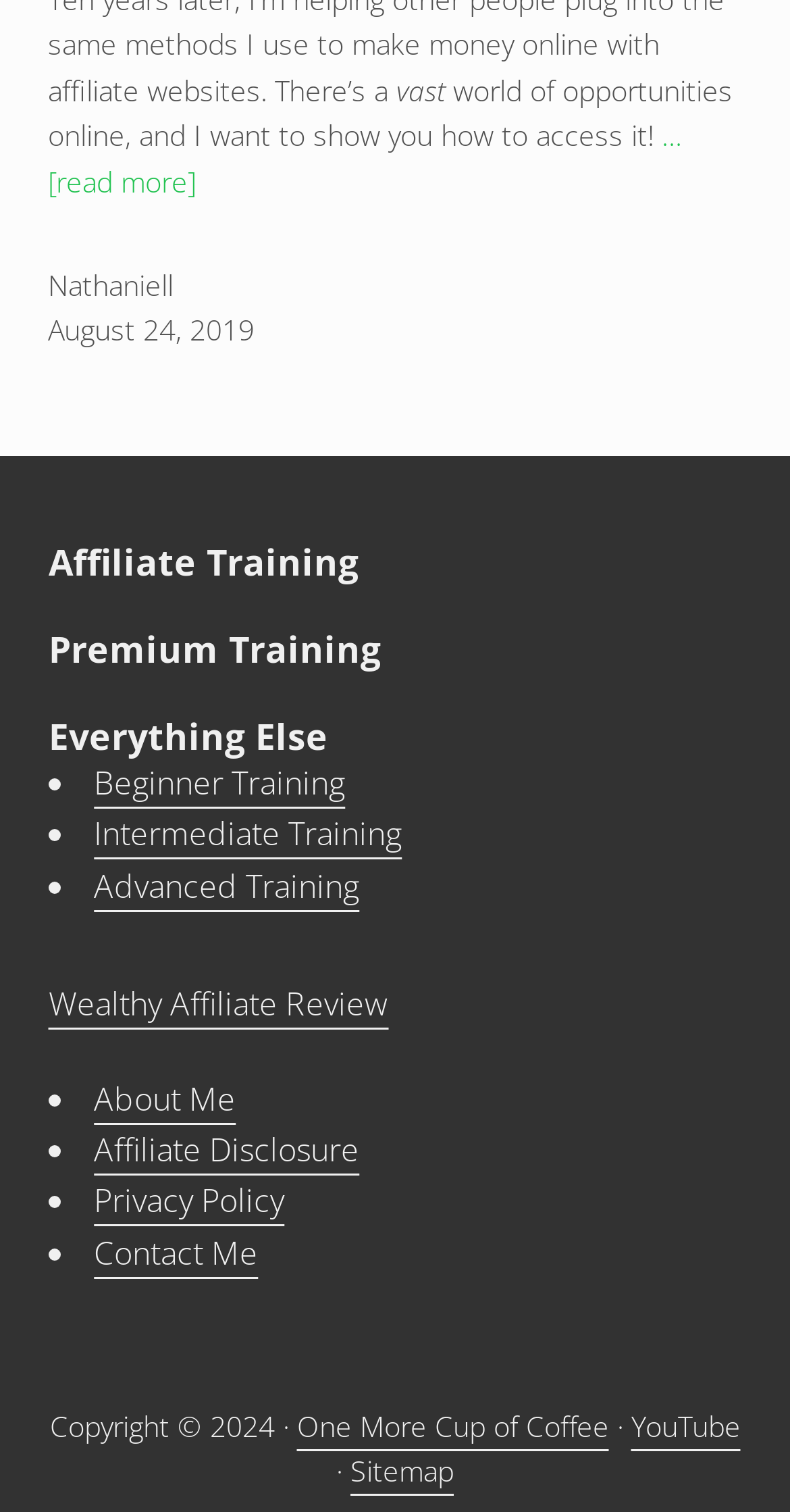Consider the image and give a detailed and elaborate answer to the question: 
What is the title of the first heading?

The first heading element contains the text 'Affiliate Training', which is located below the introductory text and above the list of training categories.